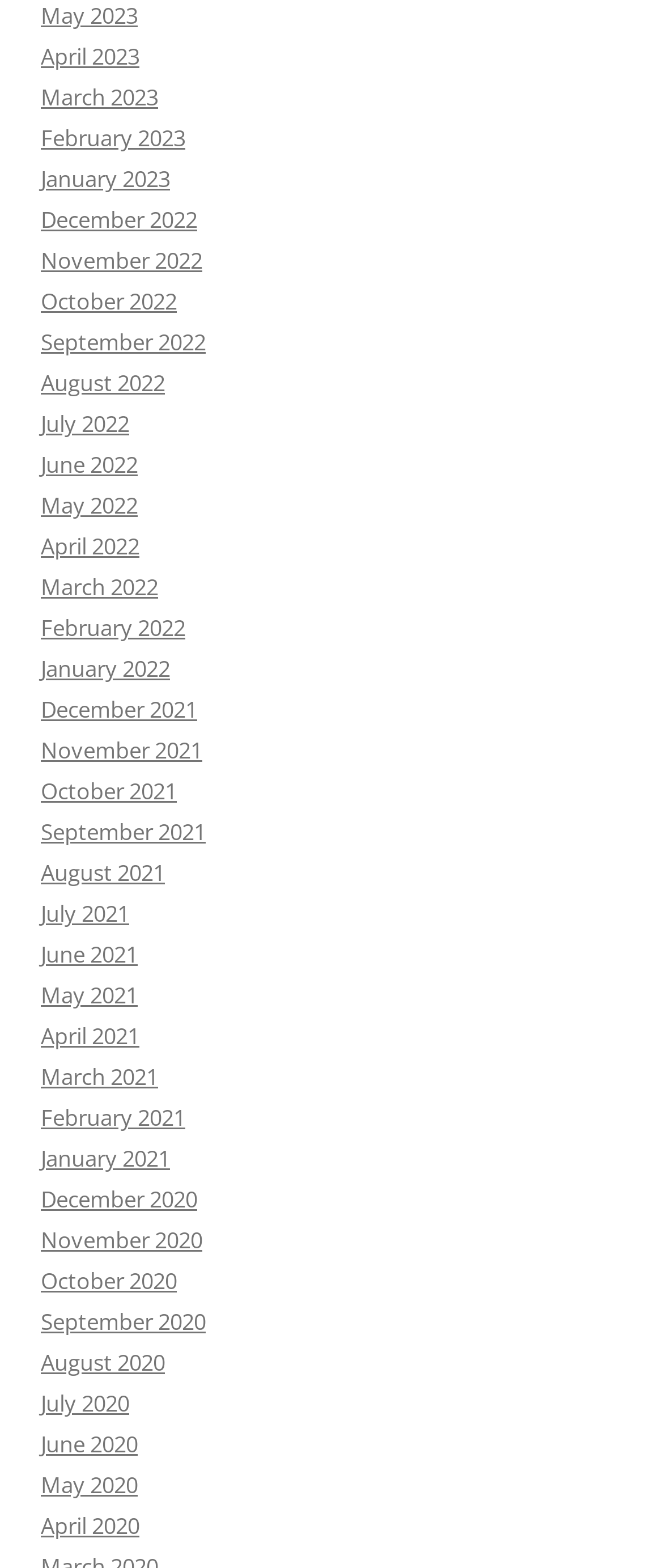Please respond to the question using a single word or phrase:
What is the earliest month listed?

April 2020